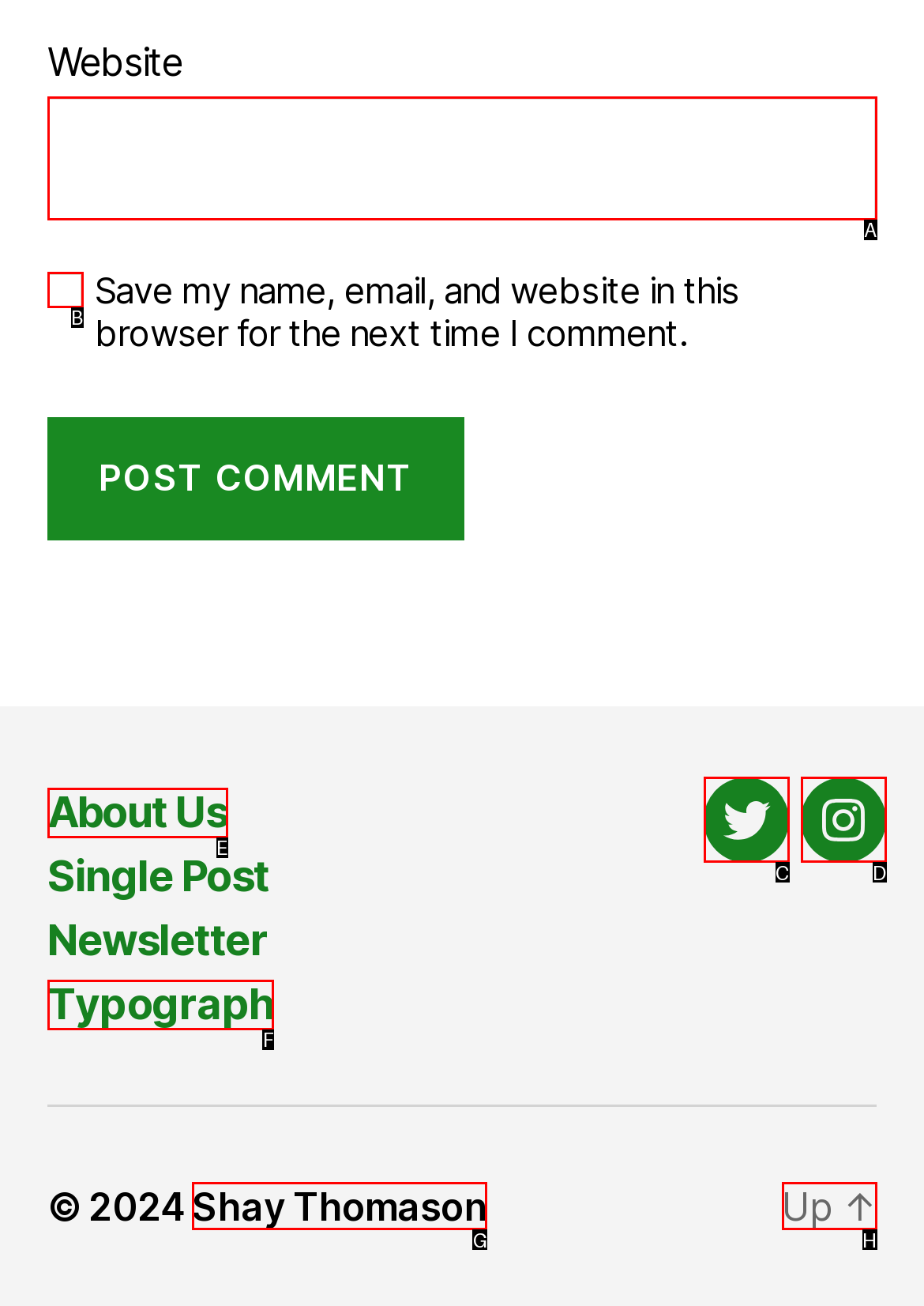Determine which HTML element matches the given description: About Us. Provide the corresponding option's letter directly.

E